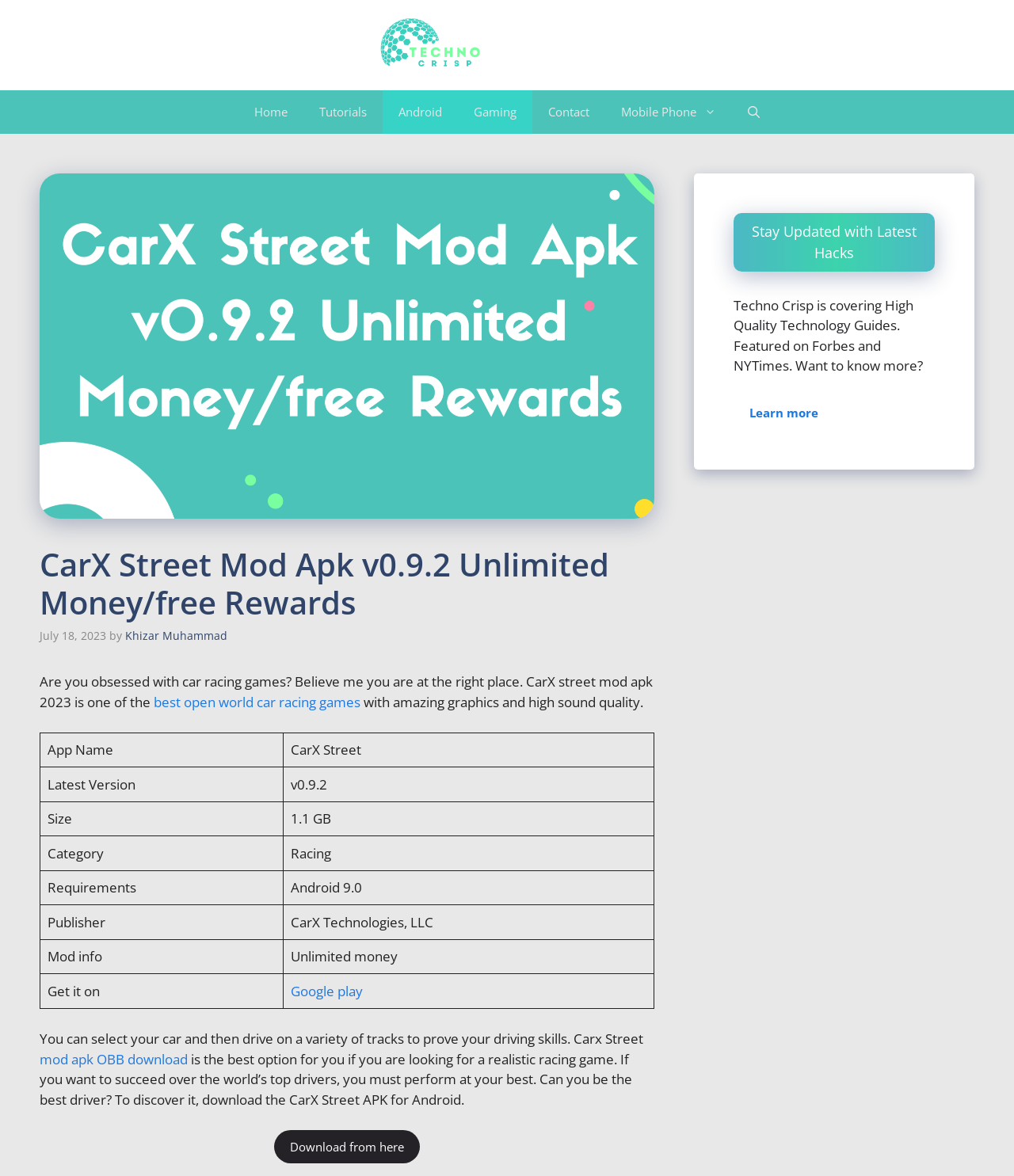Could you specify the bounding box coordinates for the clickable section to complete the following instruction: "Click on the 'Home' link"?

[0.235, 0.077, 0.299, 0.114]